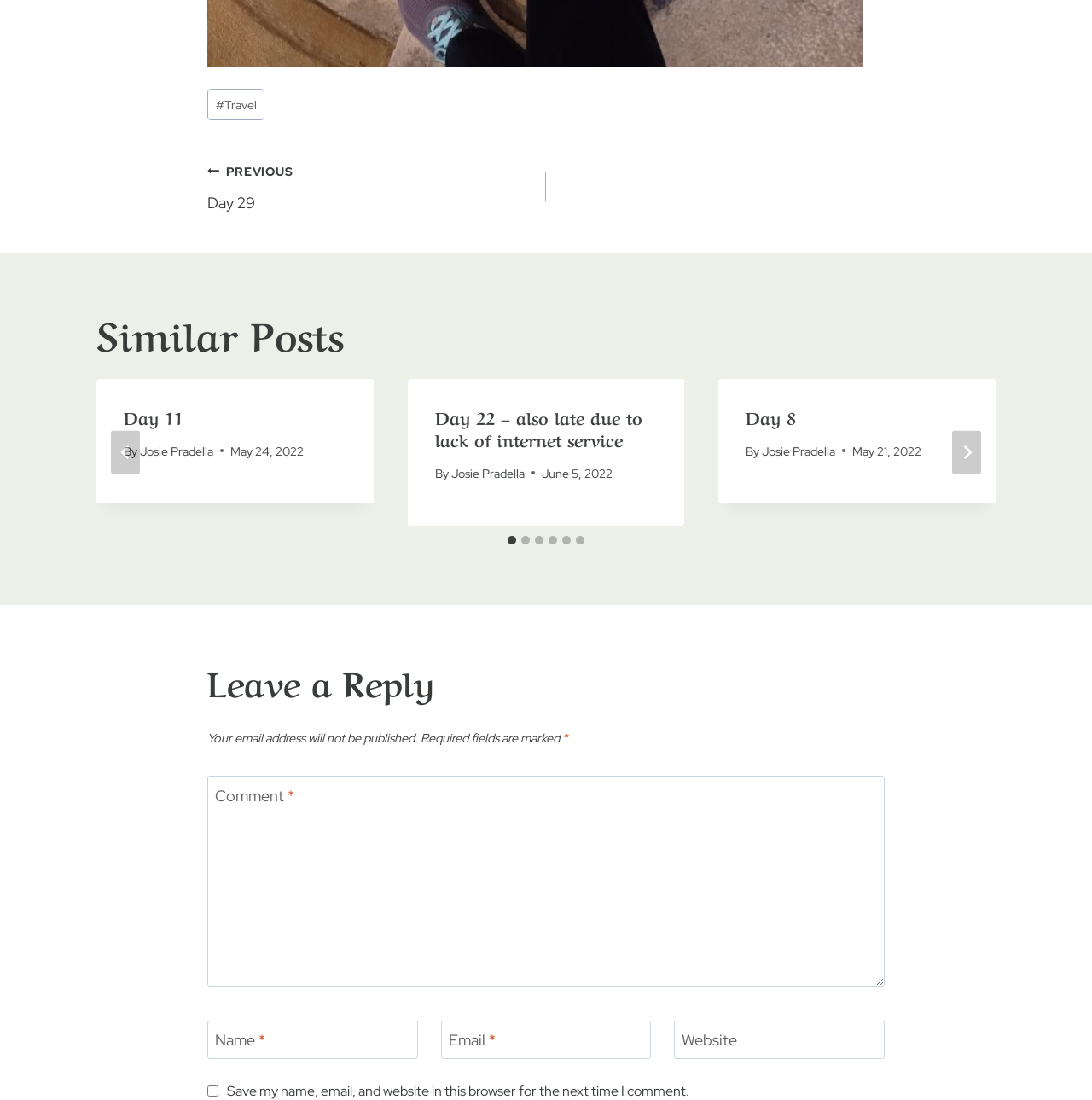What is the purpose of the checkbox at the bottom of the page?
Please provide a comprehensive answer to the question based on the webpage screenshot.

The checkbox at the bottom of the page is labeled as 'Save my name, email, and website in this browser for the next time I comment.' This suggests that its purpose is to save the user's comment information for future use.